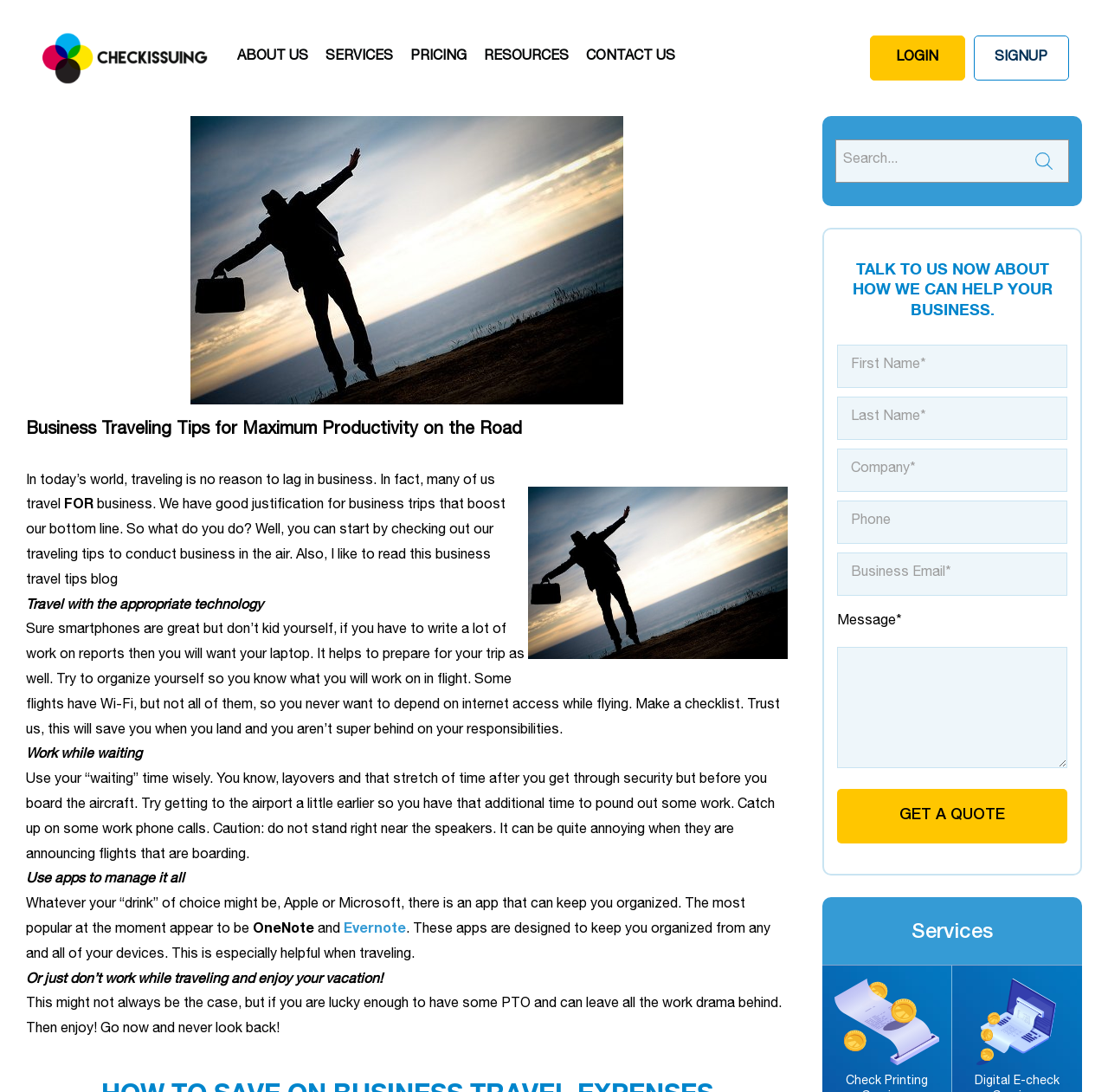What is the benefit of using apps for business travel?
Answer the question with just one word or phrase using the image.

To stay organized